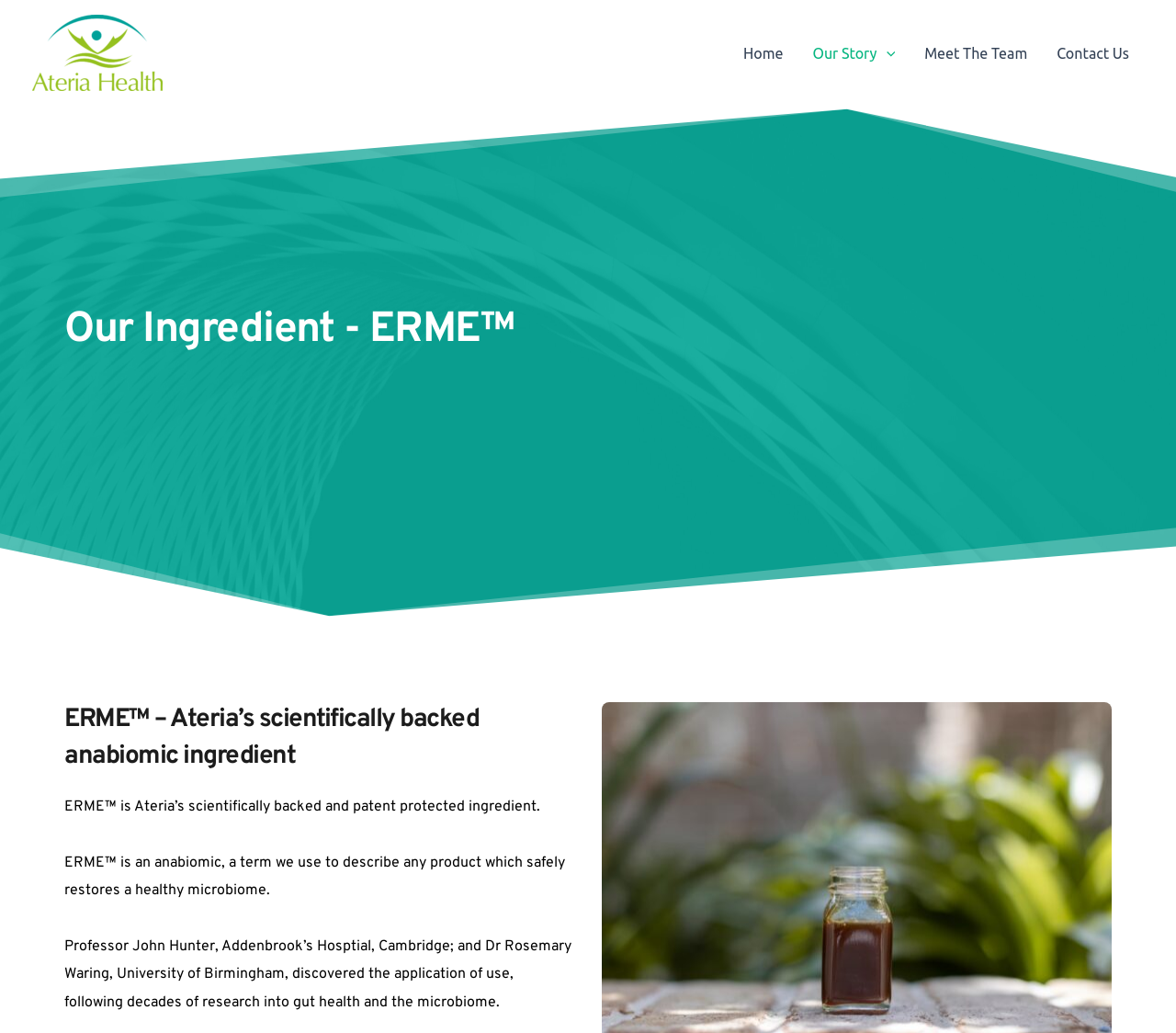Identify and provide the text content of the webpage's primary headline.

Our Ingredient - ERME™